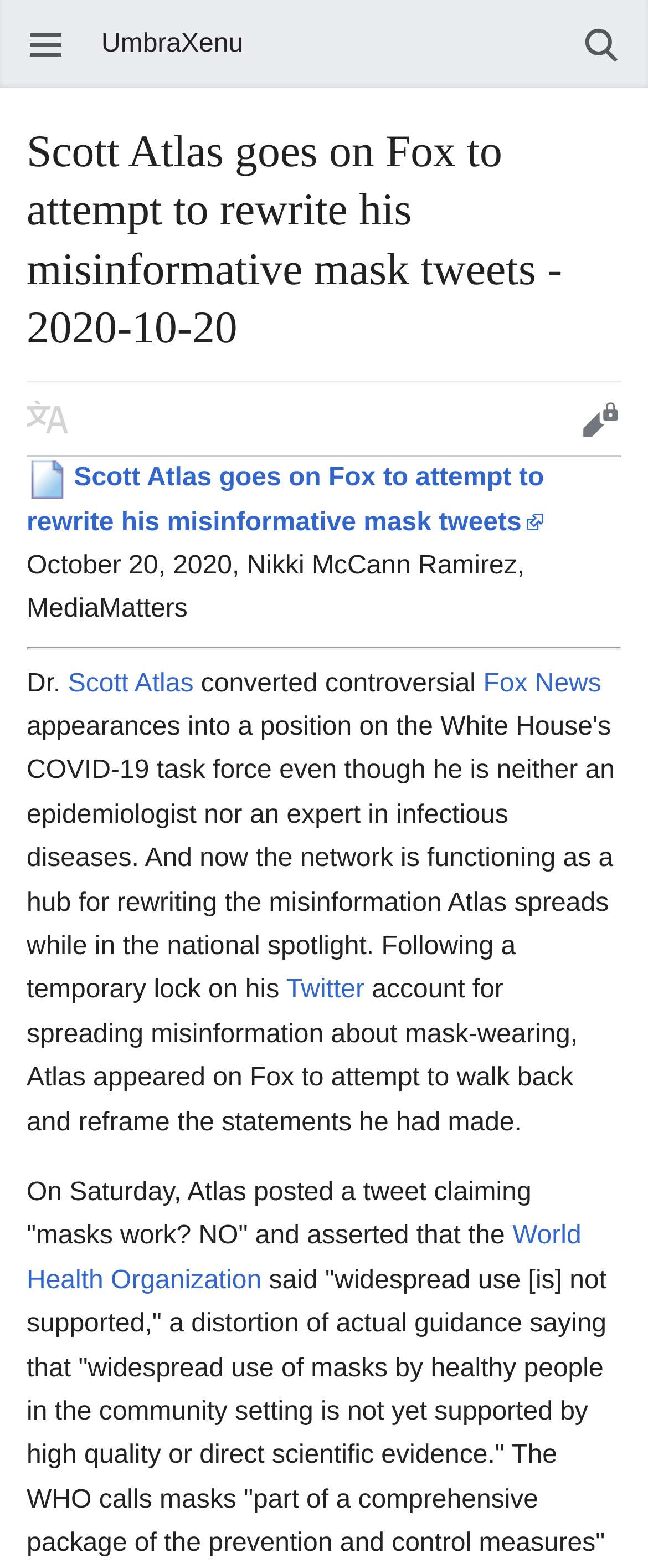What is the name of the person who appeared on Fox News? Based on the image, give a response in one word or a short phrase.

Scott Atlas